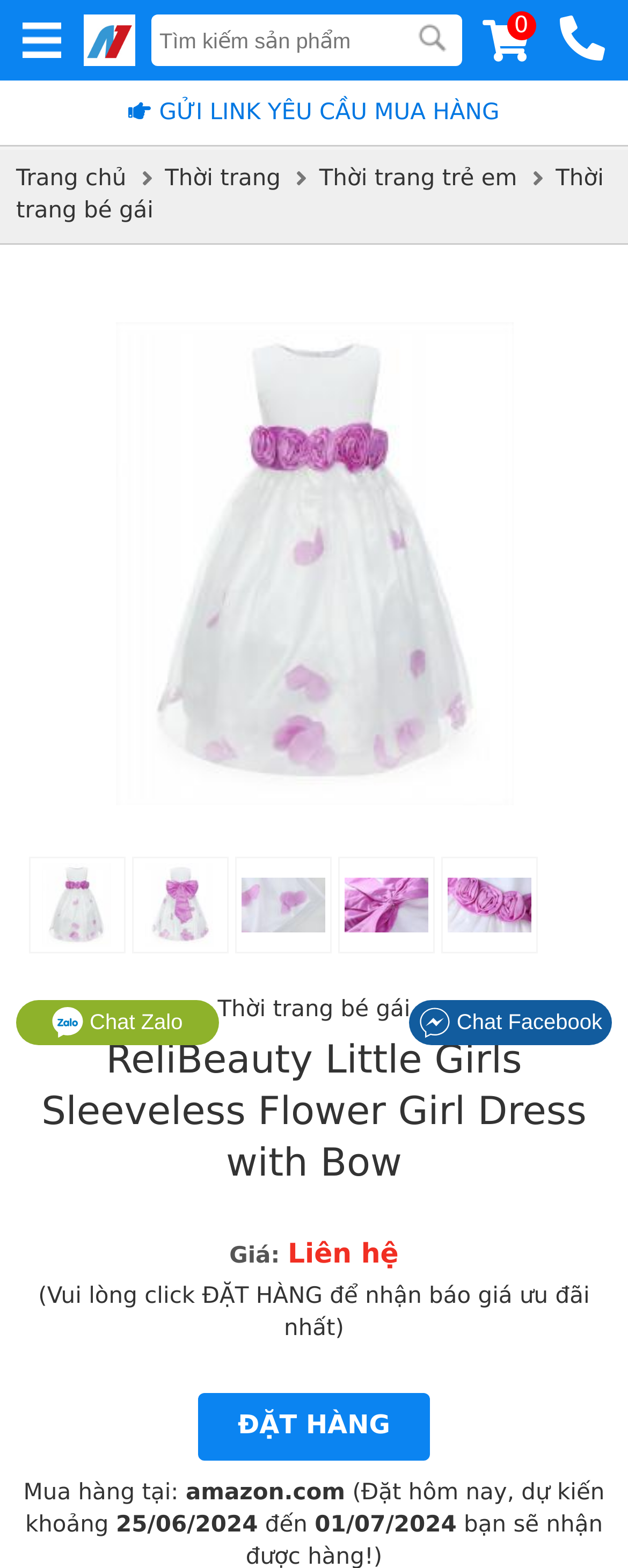Please specify the bounding box coordinates of the region to click in order to perform the following instruction: "View the 'Thời trang bé gái' category".

[0.026, 0.106, 0.961, 0.143]